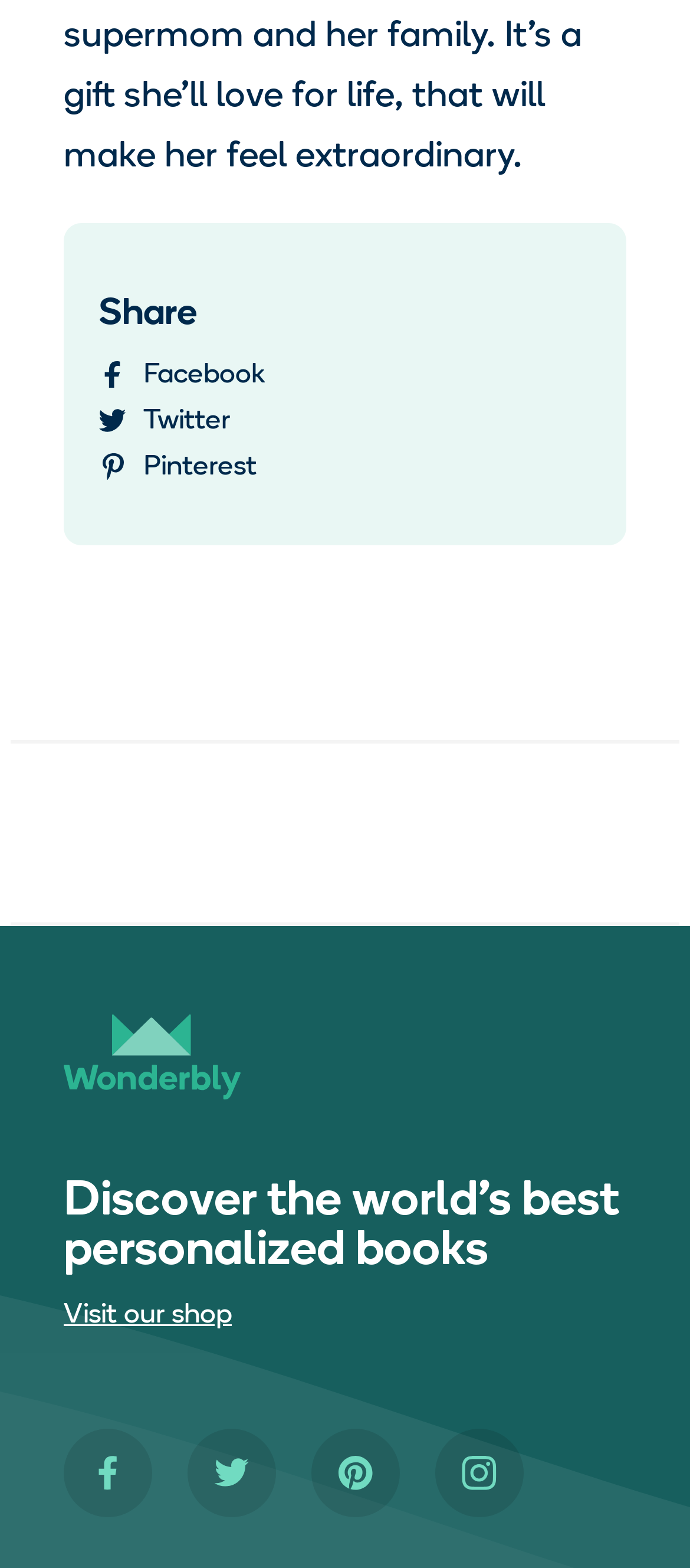Identify the bounding box coordinates of the region that needs to be clicked to carry out this instruction: "Follow on Twitter". Provide these coordinates as four float numbers ranging from 0 to 1, i.e., [left, top, right, bottom].

[0.272, 0.911, 0.4, 0.967]